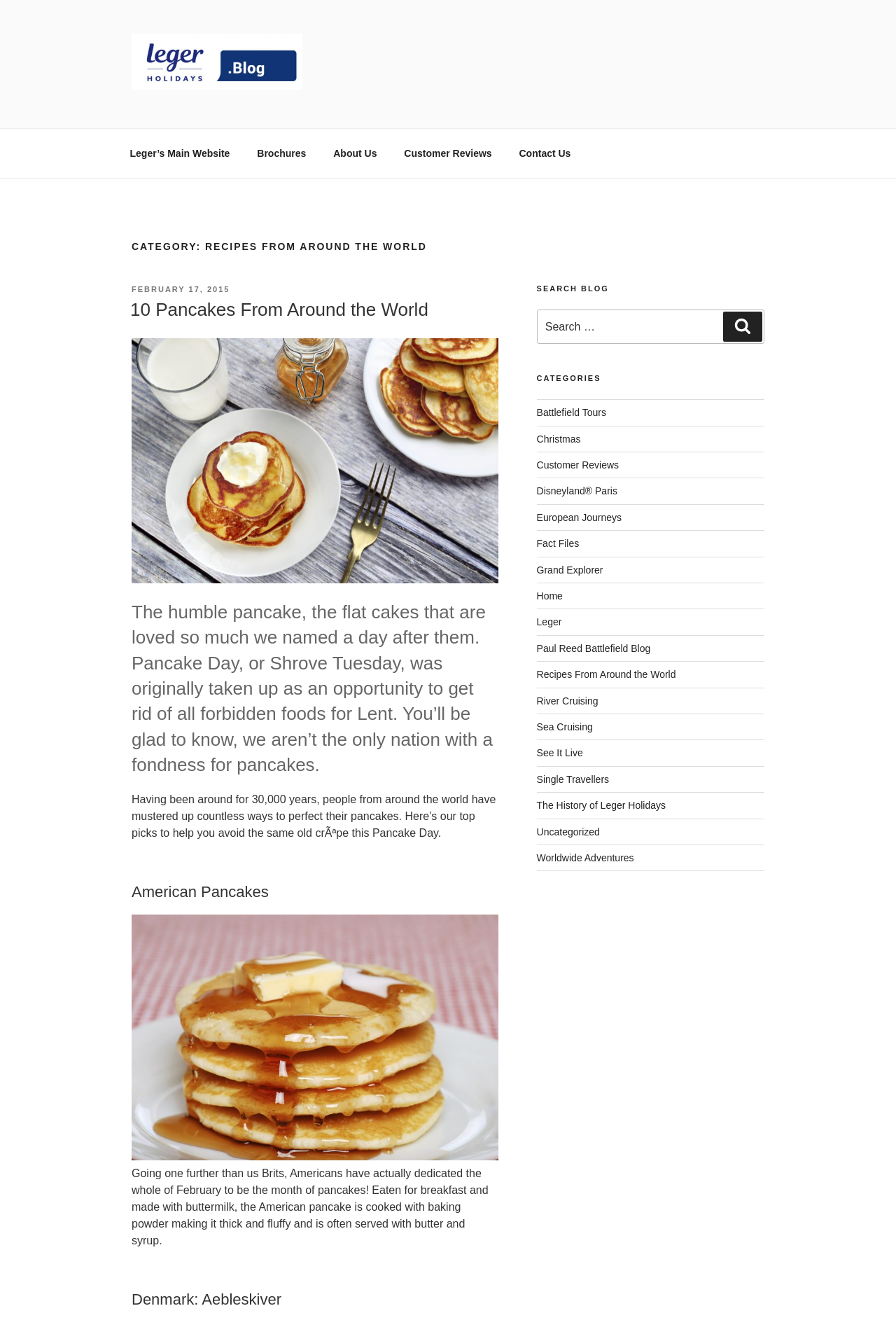Determine the bounding box coordinates for the element that should be clicked to follow this instruction: "Click on the 'Leger Blog' link". The coordinates should be given as four float numbers between 0 and 1, in the format [left, top, right, bottom].

[0.147, 0.025, 0.362, 0.071]